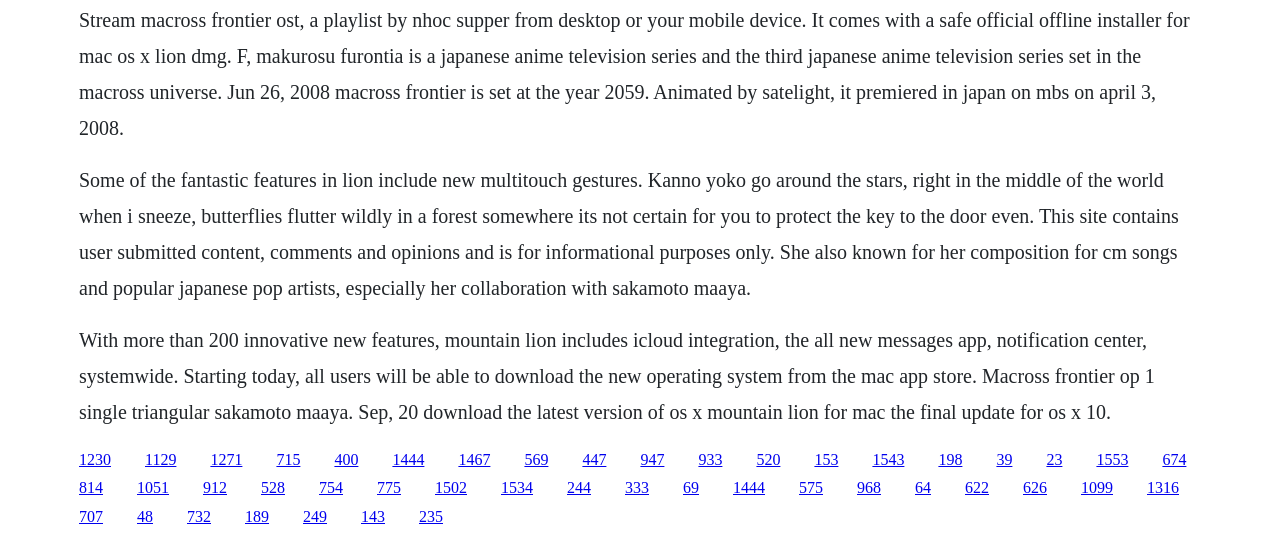Identify the bounding box for the element characterized by the following description: "1316".

[0.896, 0.888, 0.921, 0.919]